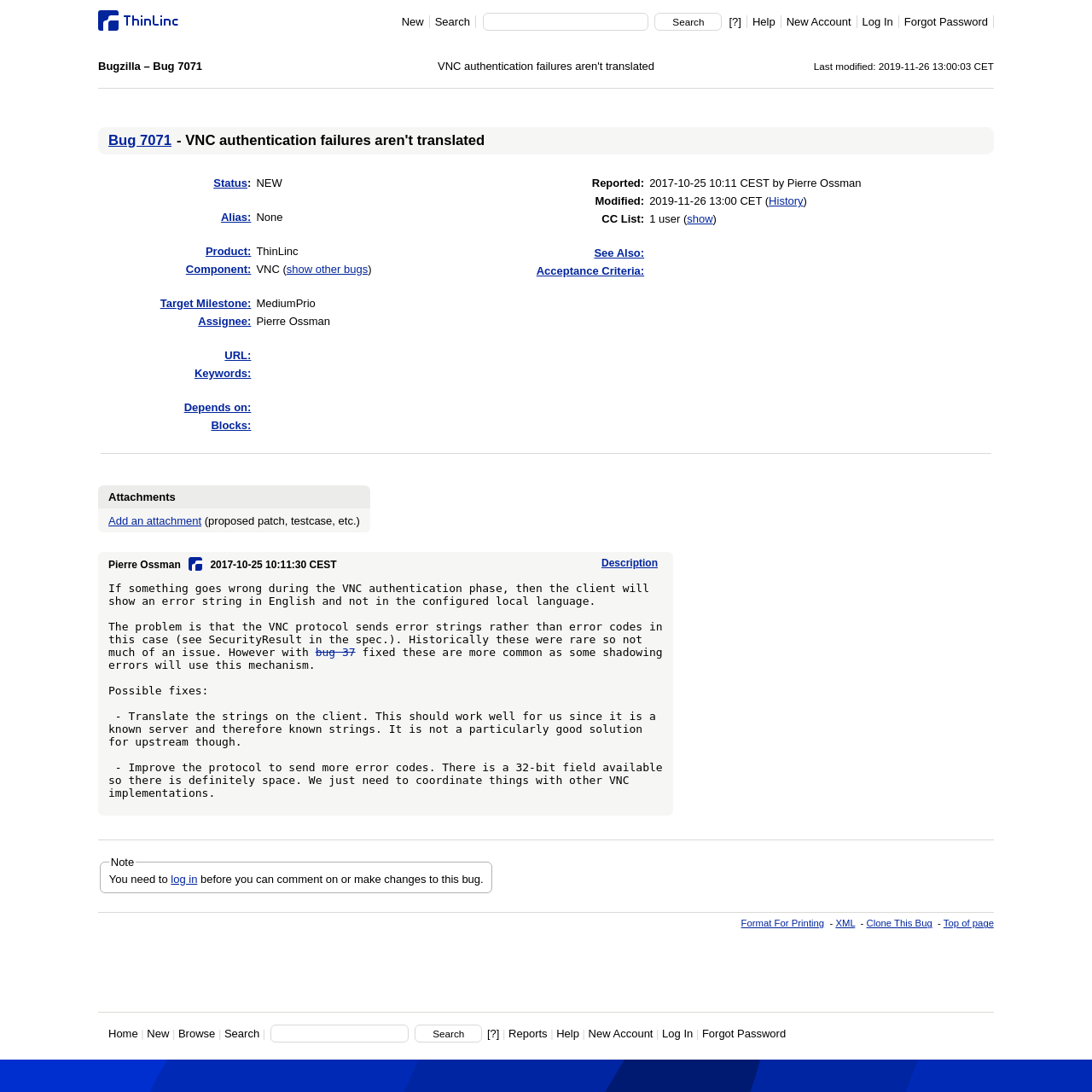Locate the bounding box coordinates of the area to click to fulfill this instruction: "View bug details in the 'Bug 7071' link". The bounding box should be presented as four float numbers between 0 and 1, in the order [left, top, right, bottom].

[0.099, 0.121, 0.157, 0.137]